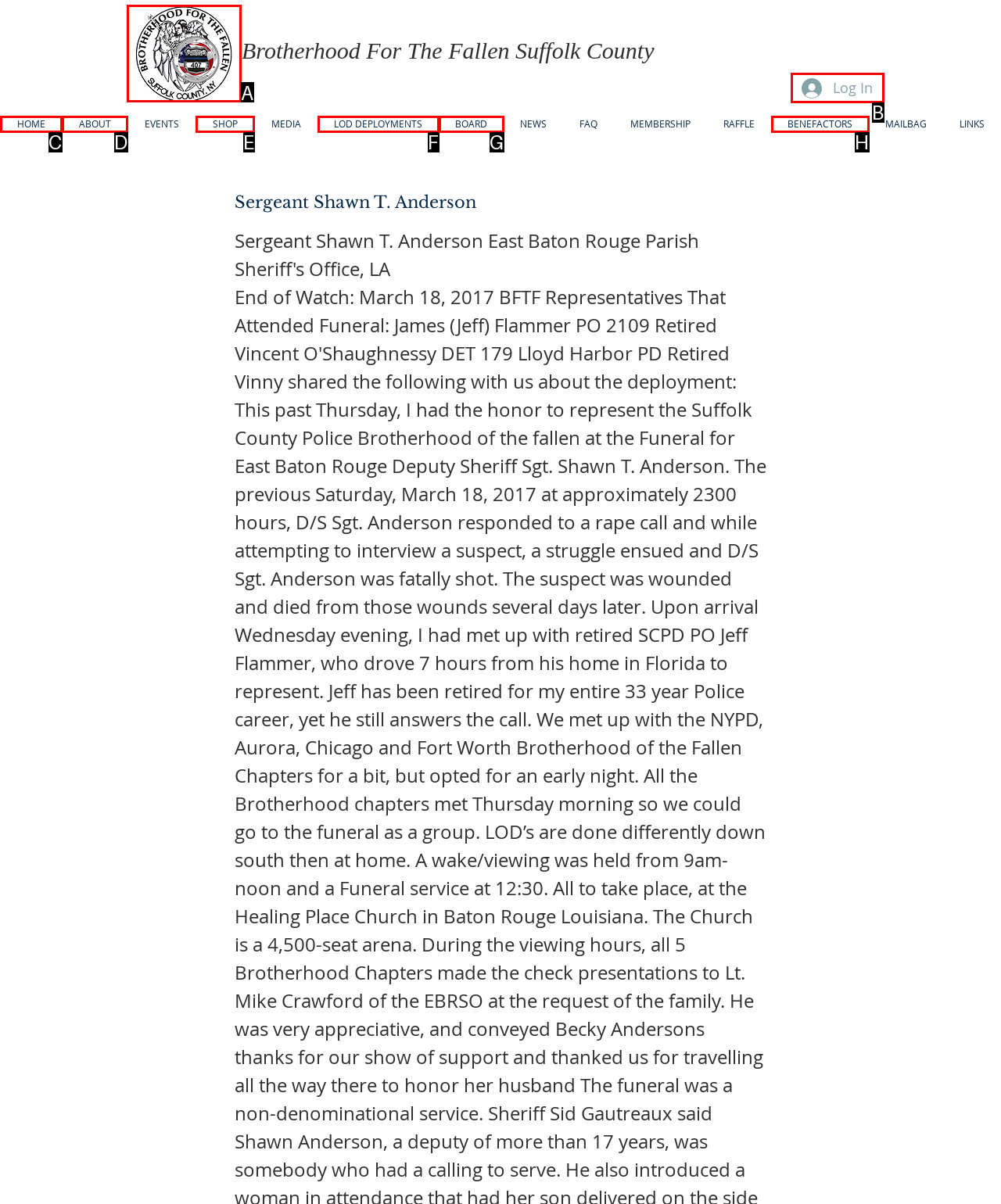Identify the HTML element to click to fulfill this task: Click the BFTF Logo
Answer with the letter from the given choices.

A